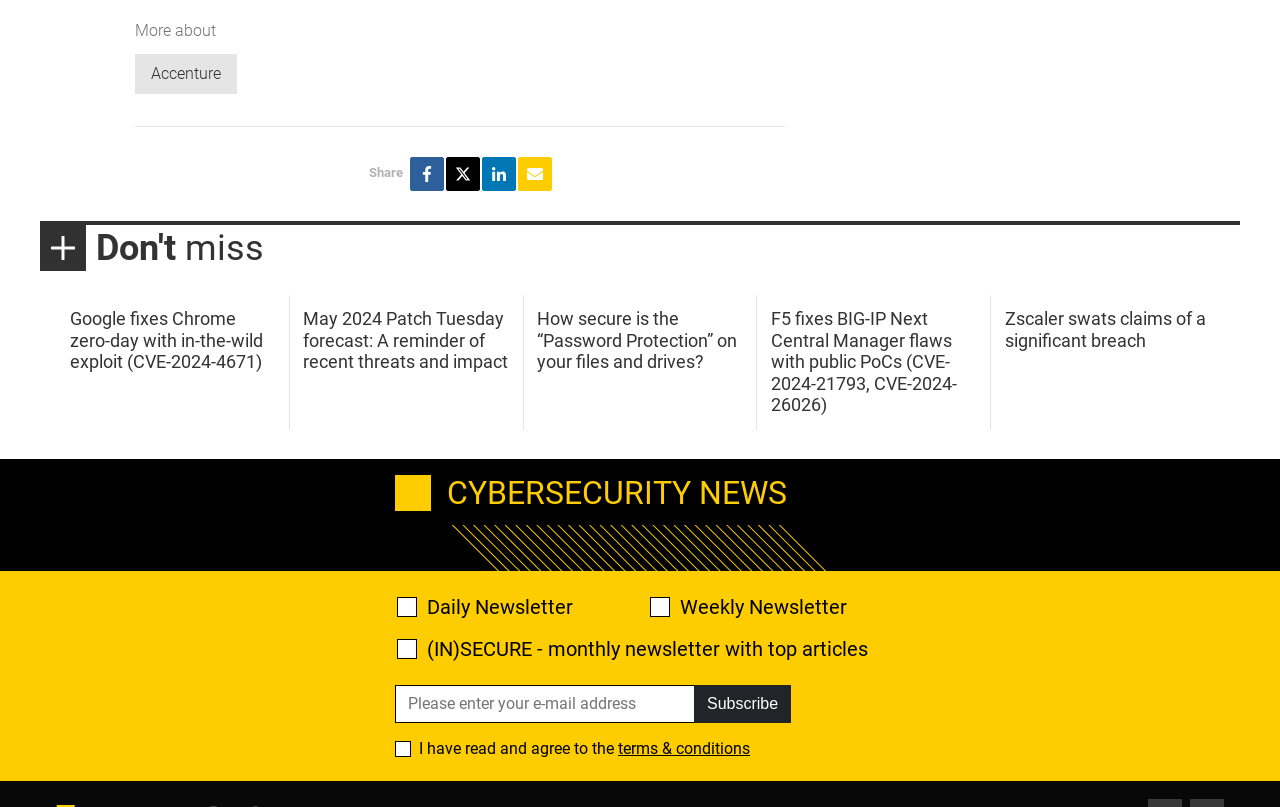Locate the bounding box coordinates of the clickable area to execute the instruction: "Read about Google fixes Chrome zero-day". Provide the coordinates as four float numbers between 0 and 1, represented as [left, top, right, bottom].

[0.054, 0.382, 0.205, 0.461]